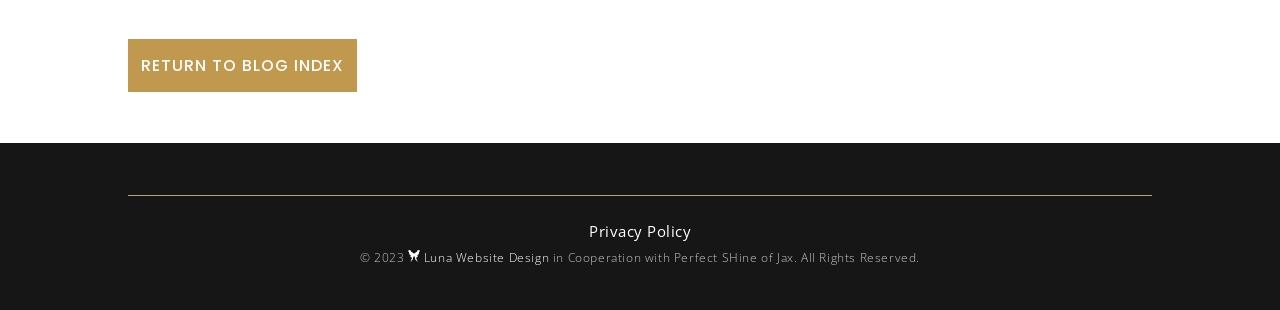Using the format (top-left x, top-left y, bottom-right x, bottom-right y), provide the bounding box coordinates for the described UI element. All values should be floating point numbers between 0 and 1: Privacy Policy

[0.46, 0.712, 0.54, 0.776]